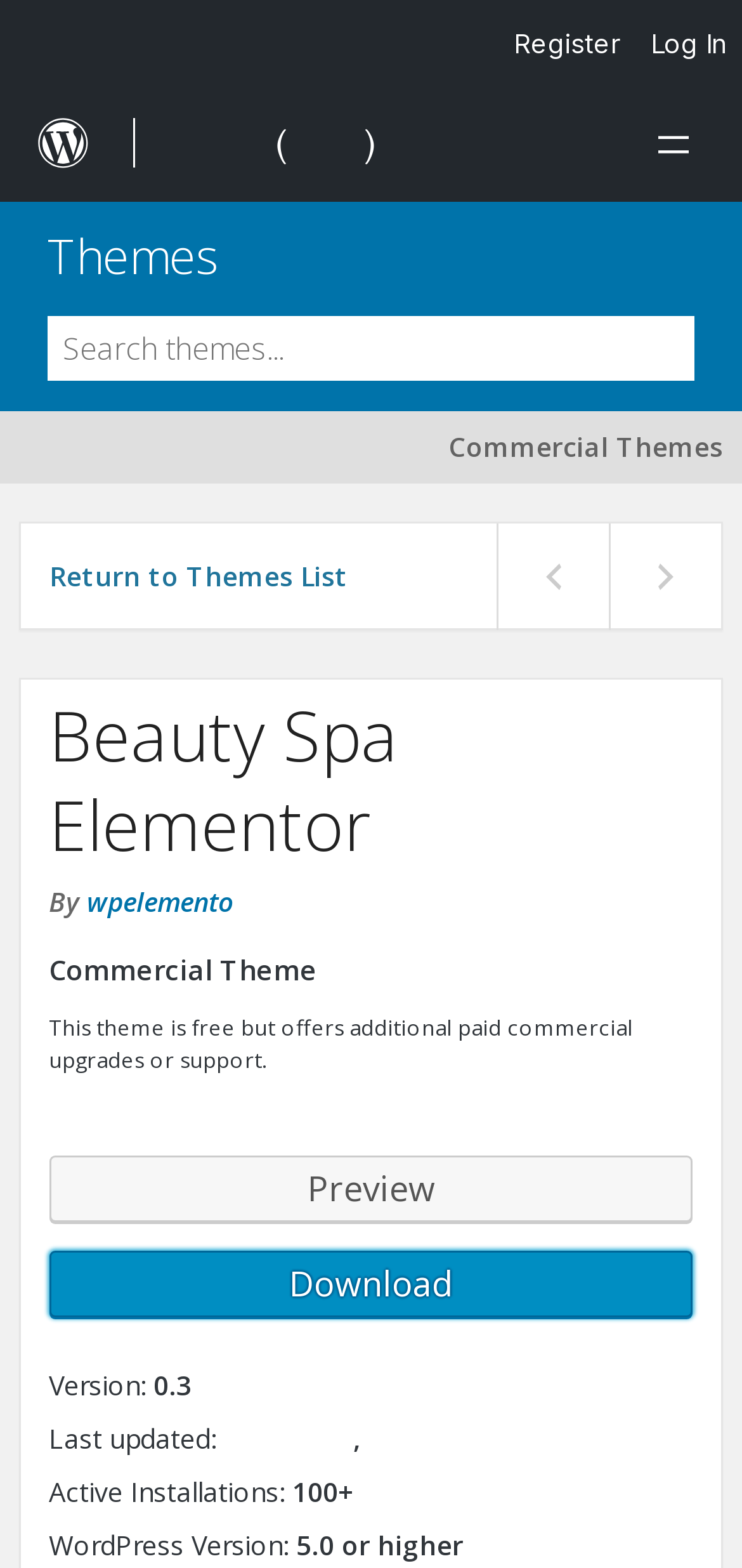Please respond to the question using a single word or phrase:
What is the minimum required WordPress version for the theme?

5.0 or higher